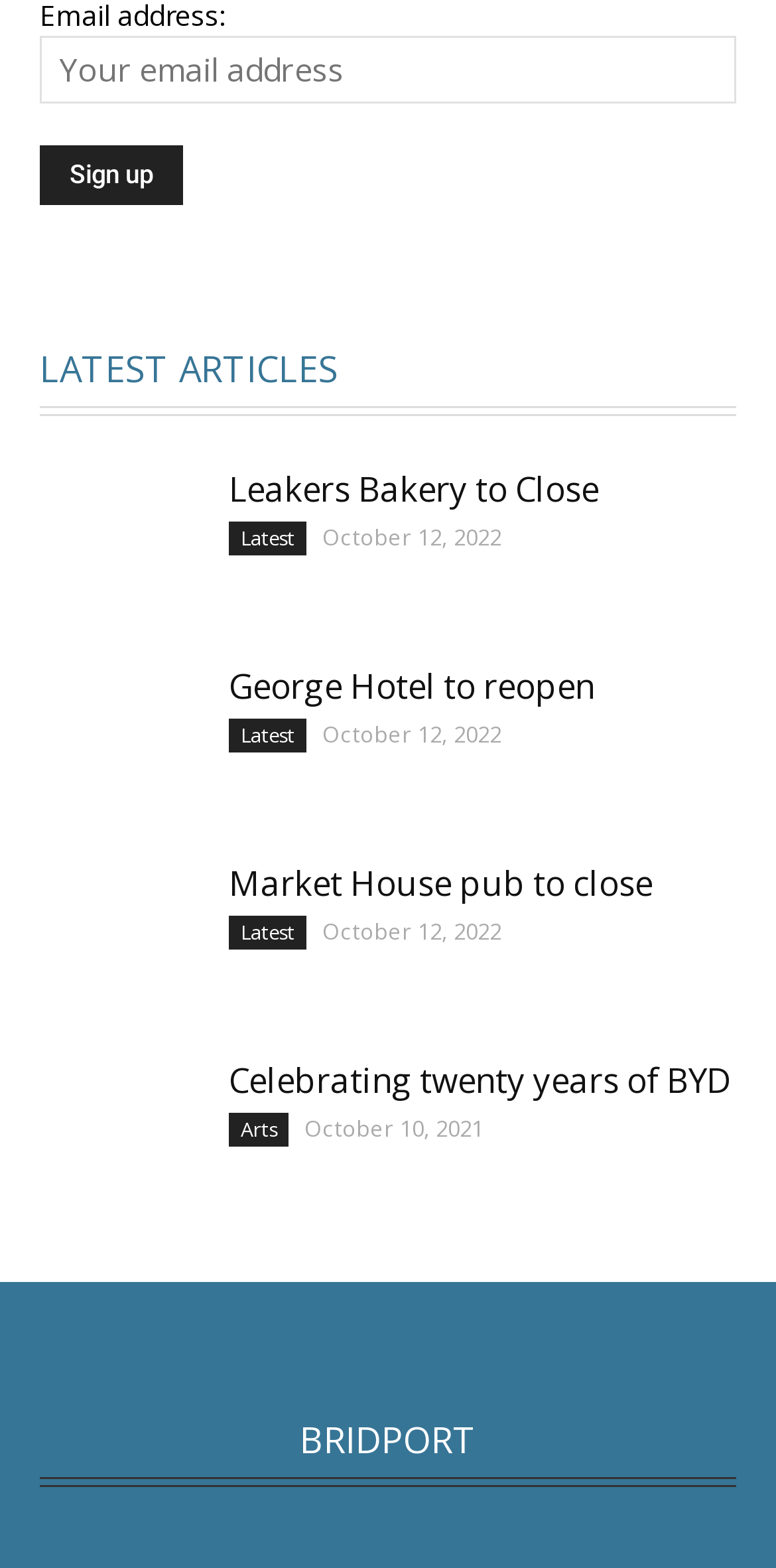Find the bounding box coordinates of the area that needs to be clicked in order to achieve the following instruction: "Read George Hotel to reopen article". The coordinates should be specified as four float numbers between 0 and 1, i.e., [left, top, right, bottom].

[0.051, 0.423, 0.256, 0.525]